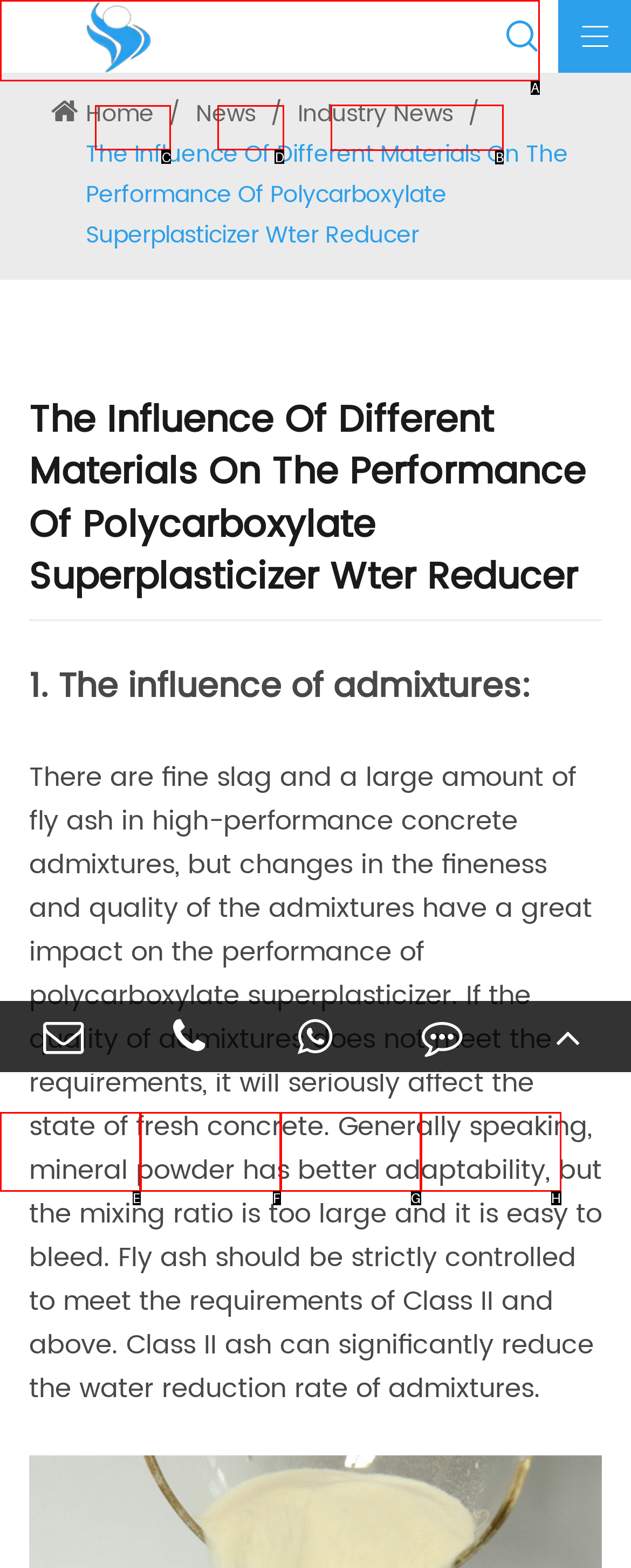Choose the UI element you need to click to carry out the task: click the first link.
Respond with the corresponding option's letter.

None